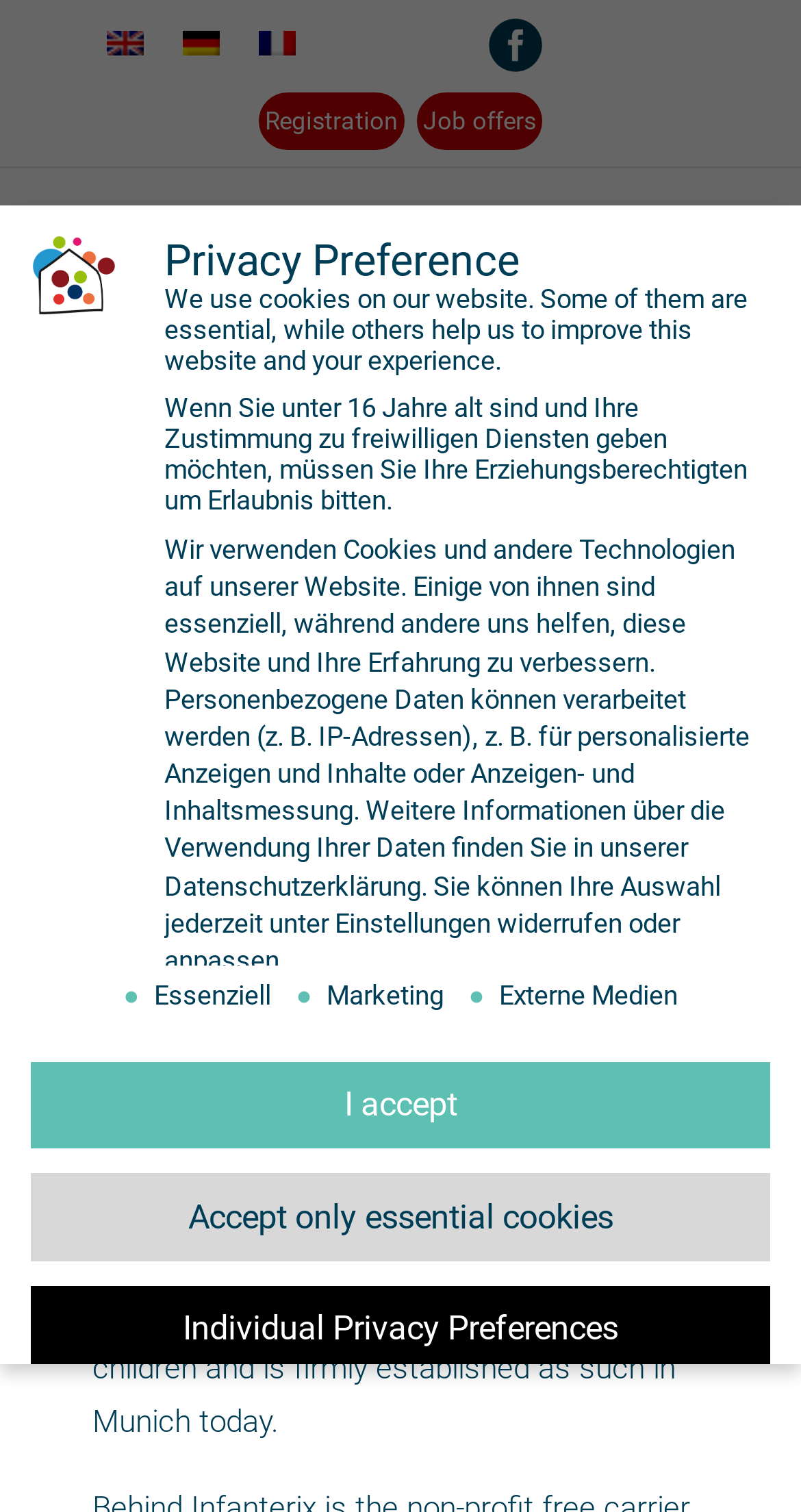Could you determine the bounding box coordinates of the clickable element to complete the instruction: "Go to the Impress page"? Provide the coordinates as four float numbers between 0 and 1, i.e., [left, top, right, bottom].

[0.636, 0.927, 0.728, 0.941]